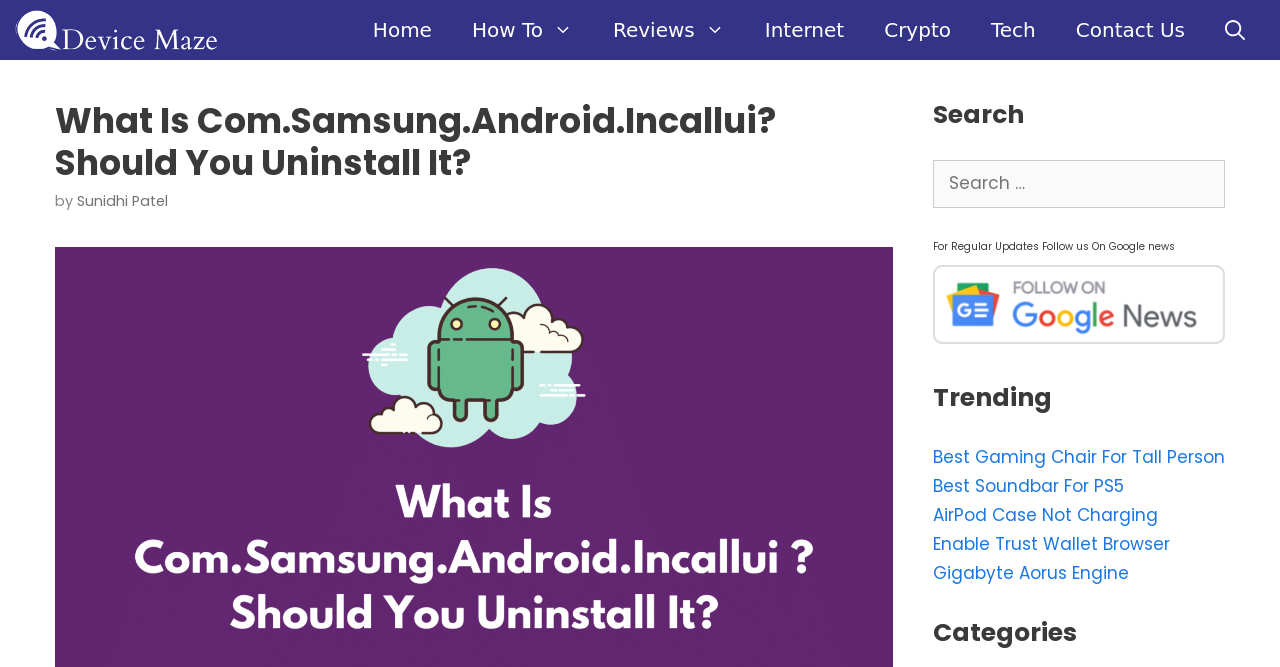Determine the bounding box coordinates of the element that should be clicked to execute the following command: "read the trending article Best Gaming Chair For Tall Person".

[0.729, 0.668, 0.957, 0.704]